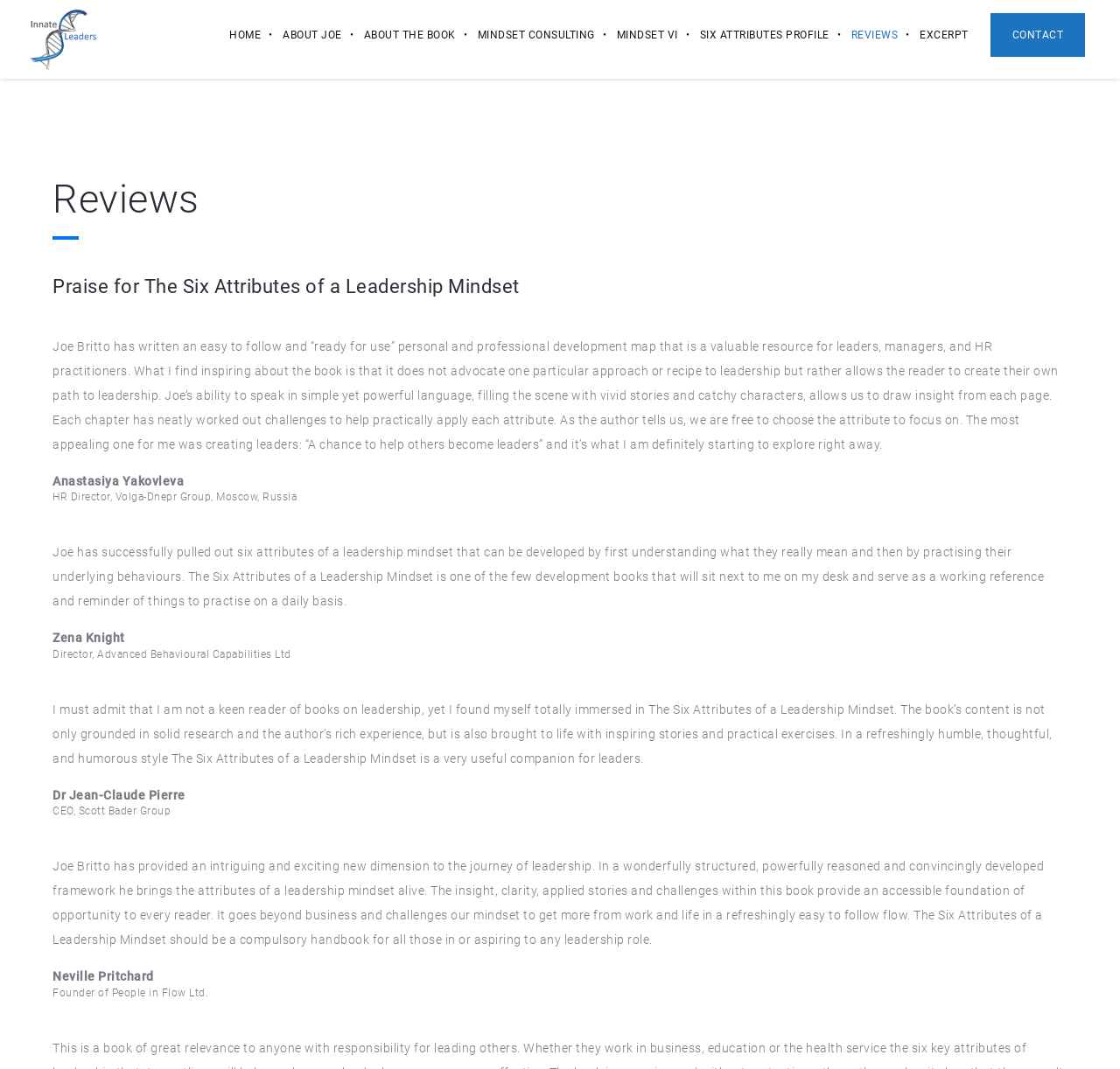Please determine the bounding box coordinates of the element's region to click in order to carry out the following instruction: "Contact the author". The coordinates should be four float numbers between 0 and 1, i.e., [left, top, right, bottom].

[0.884, 0.012, 0.969, 0.053]